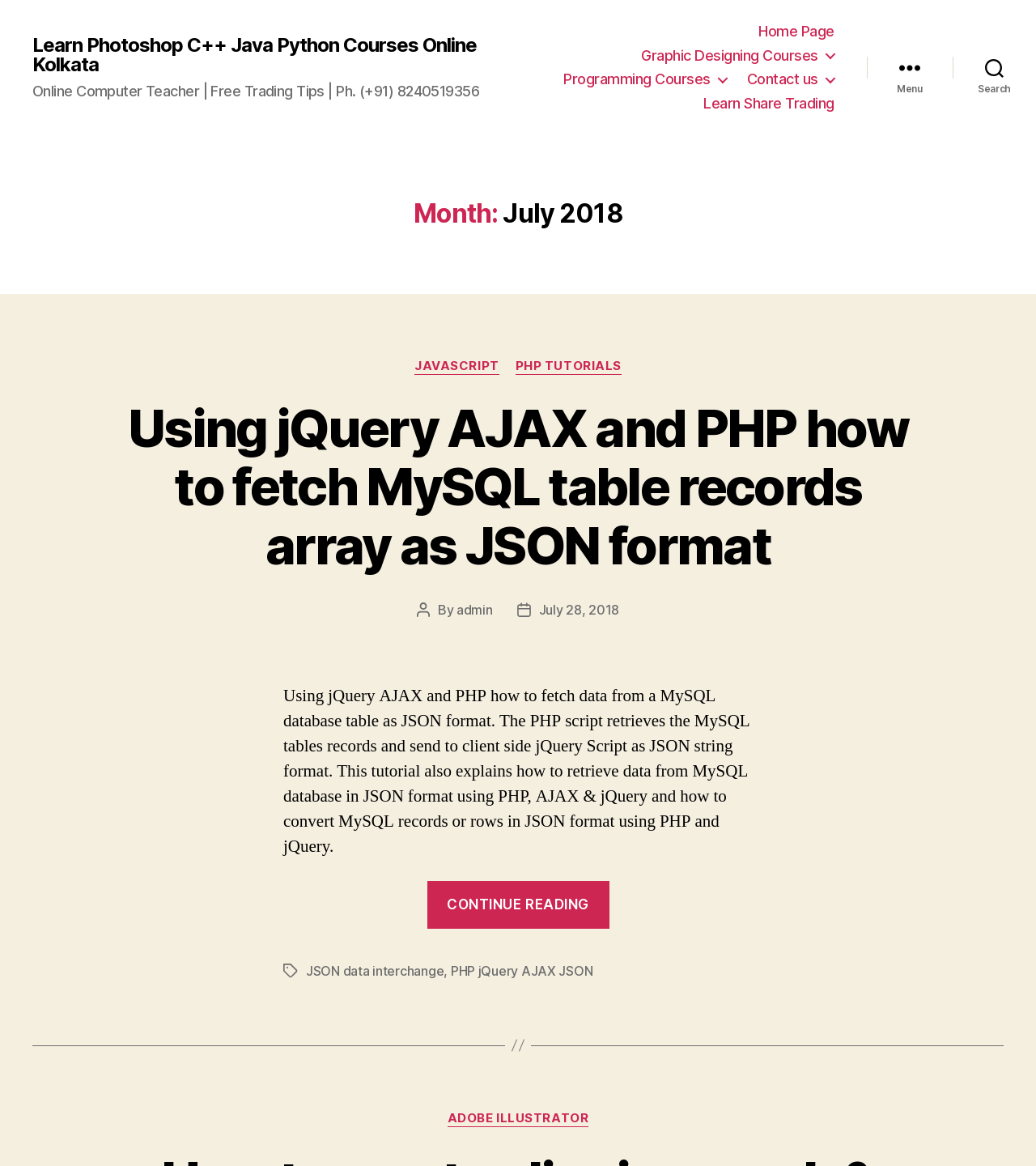Please specify the bounding box coordinates for the clickable region that will help you carry out the instruction: "Click on the 'Home' link".

None